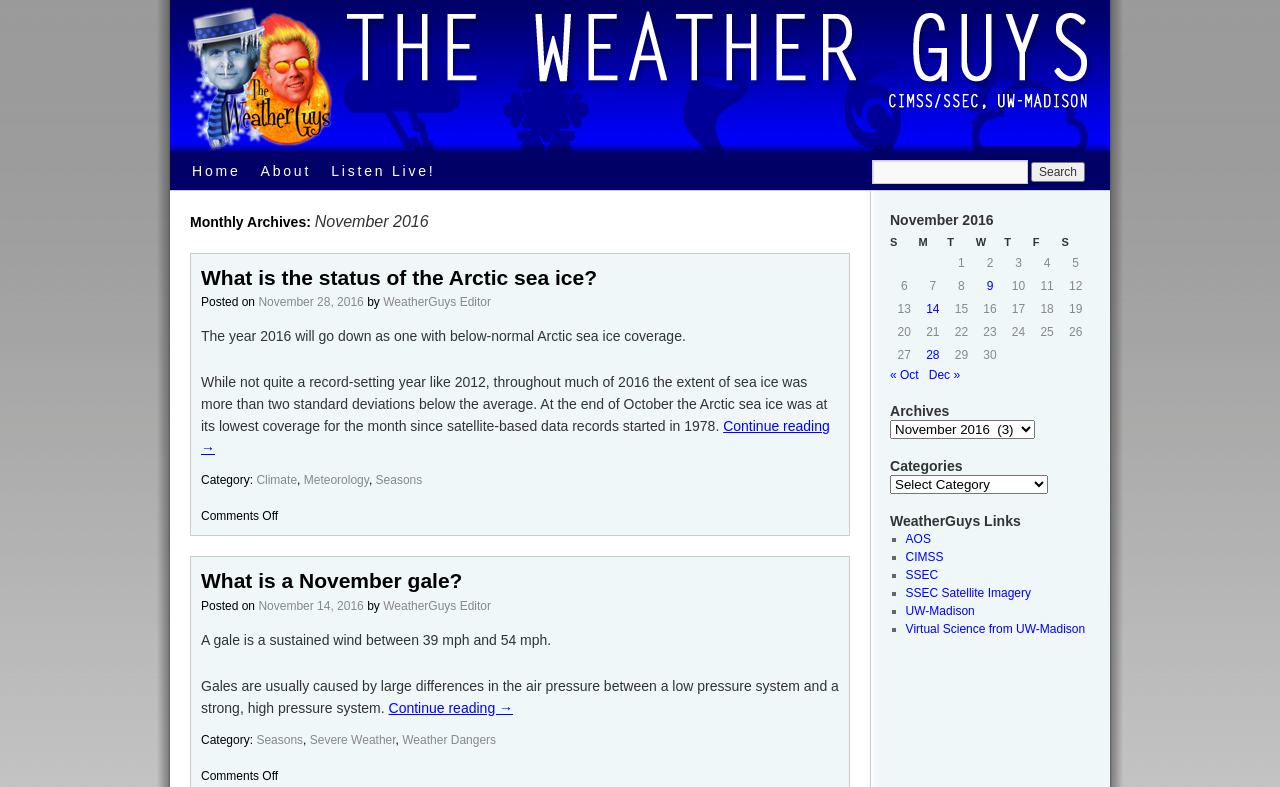Please determine and provide the text content of the webpage's heading.

Monthly Archives: November 2016